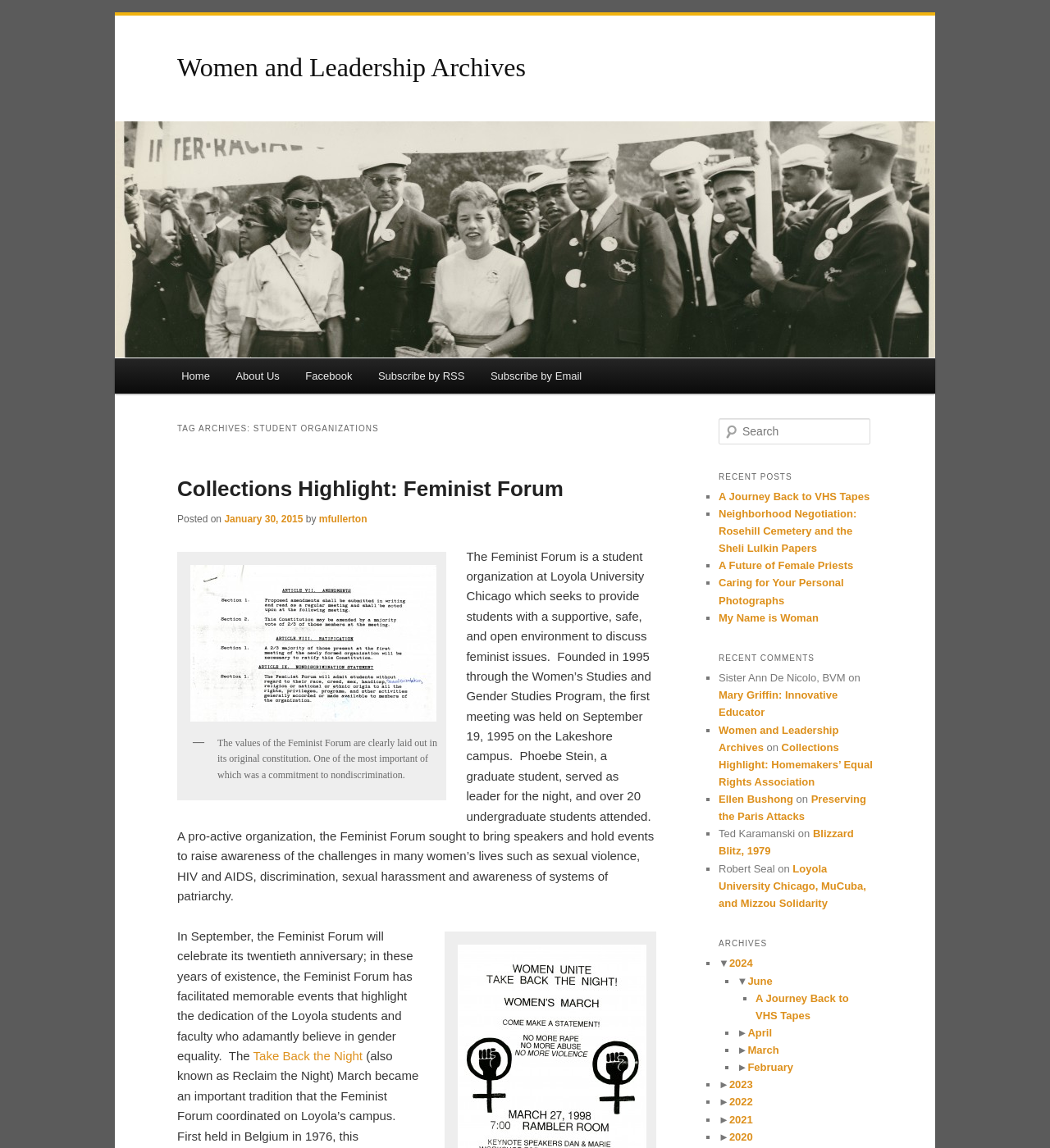Please identify the bounding box coordinates of the region to click in order to complete the task: "View recent posts". The coordinates must be four float numbers between 0 and 1, specified as [left, top, right, bottom].

[0.684, 0.406, 0.831, 0.425]